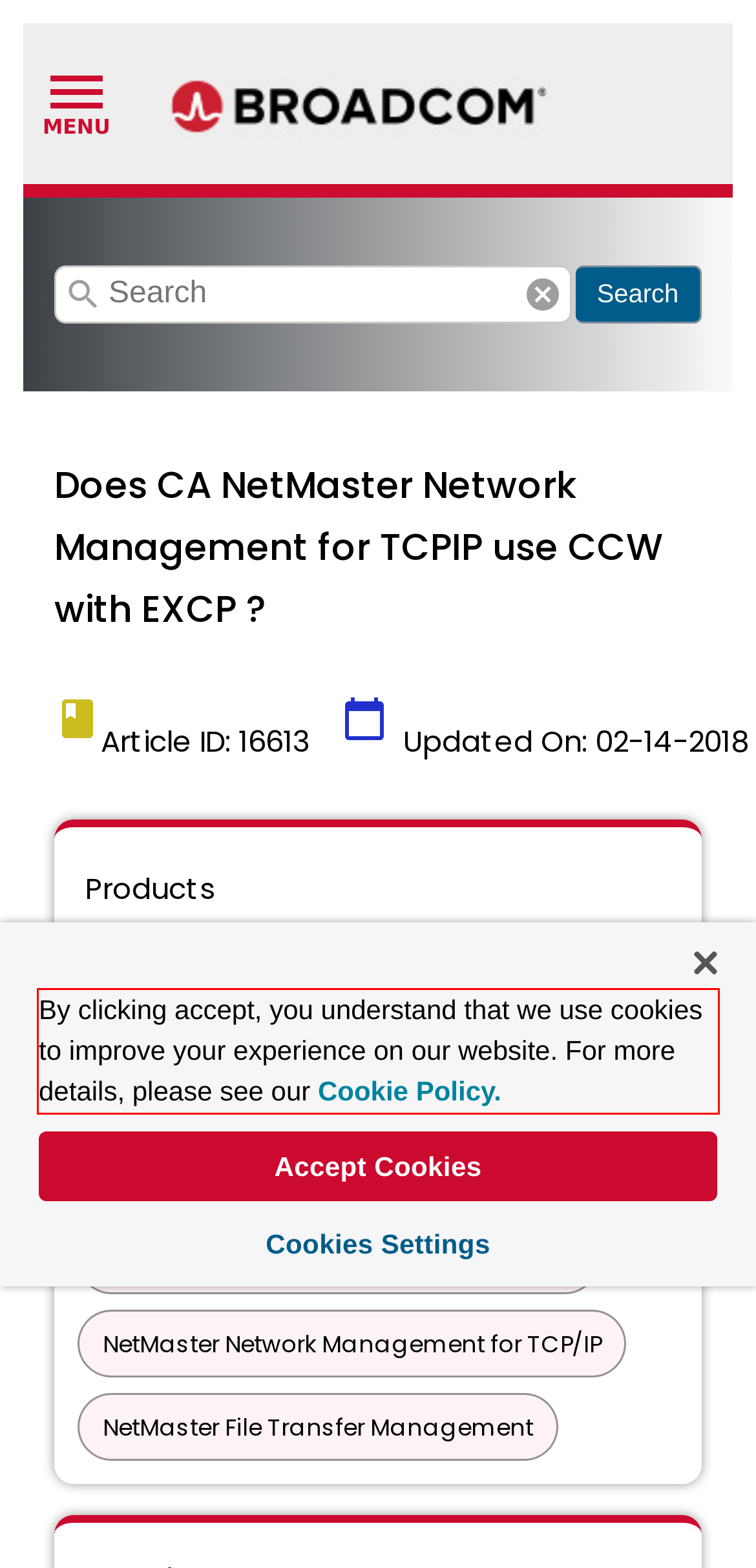Please identify the text within the red rectangular bounding box in the provided webpage screenshot.

By clicking accept, you understand that we use cookies to improve your experience on our website. For more details, please see our Cookie Policy.